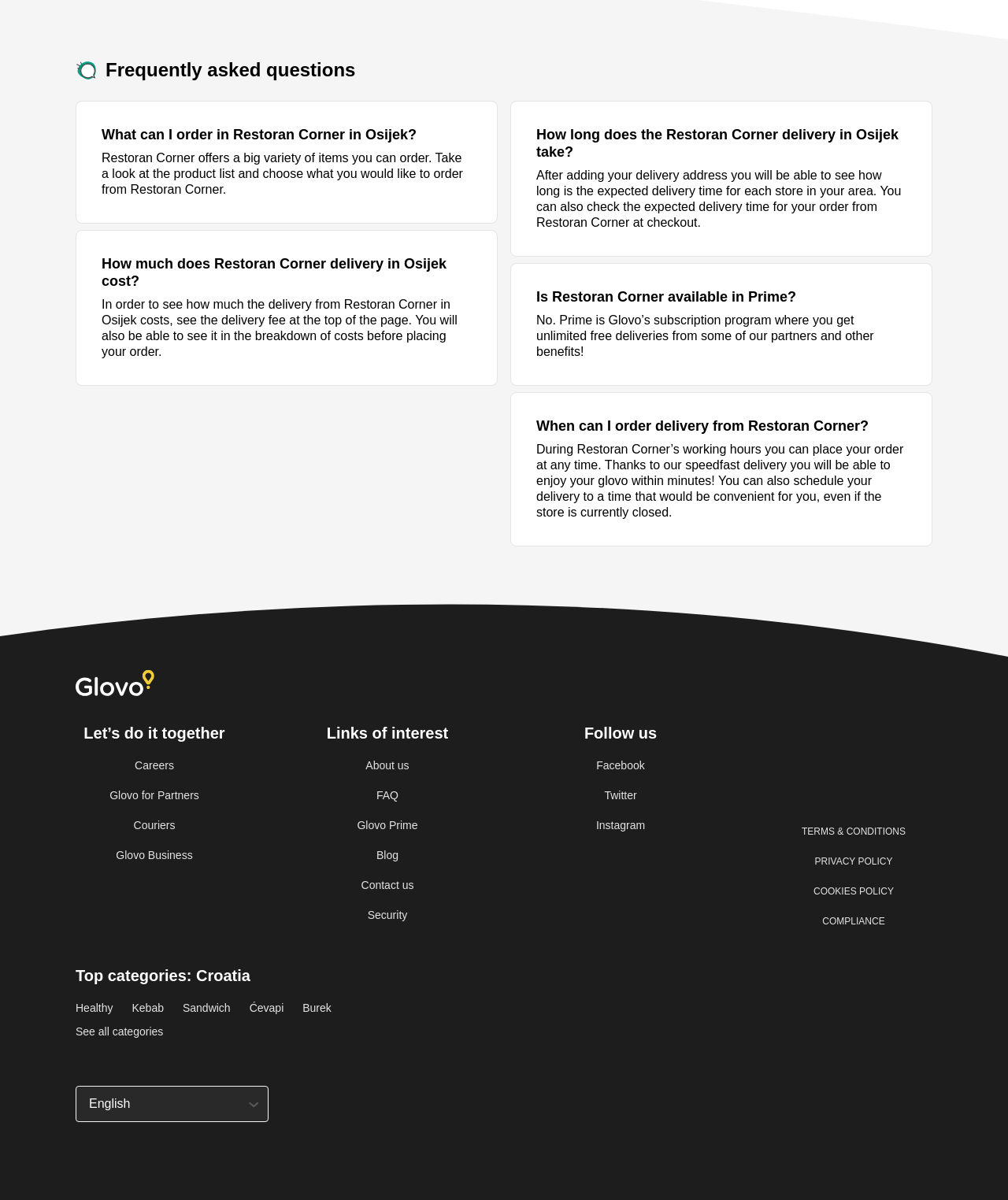Identify the bounding box coordinates of the region that should be clicked to execute the following instruction: "Click on FAQ".

[0.306, 0.657, 0.462, 0.669]